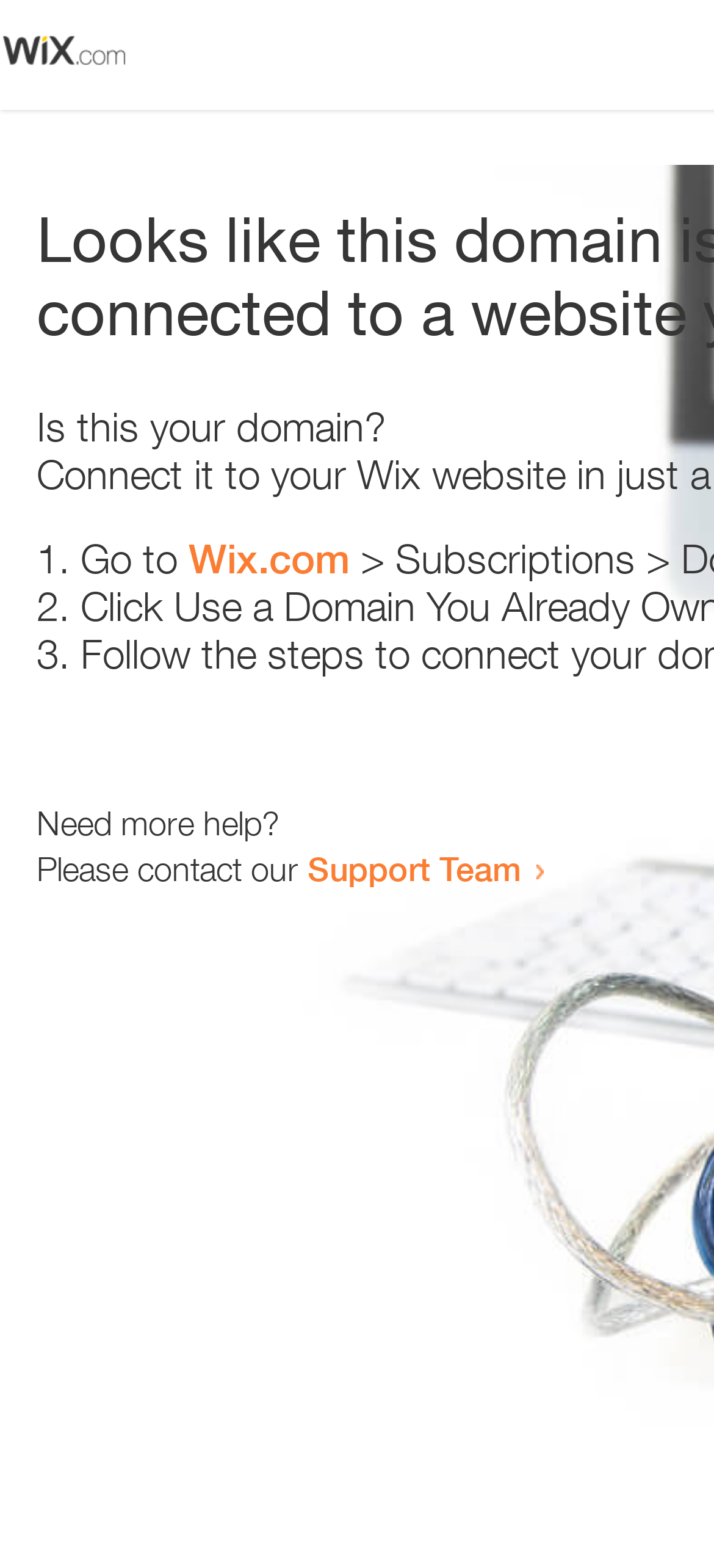Use a single word or phrase to answer this question: 
Where can I get more help?

Support Team